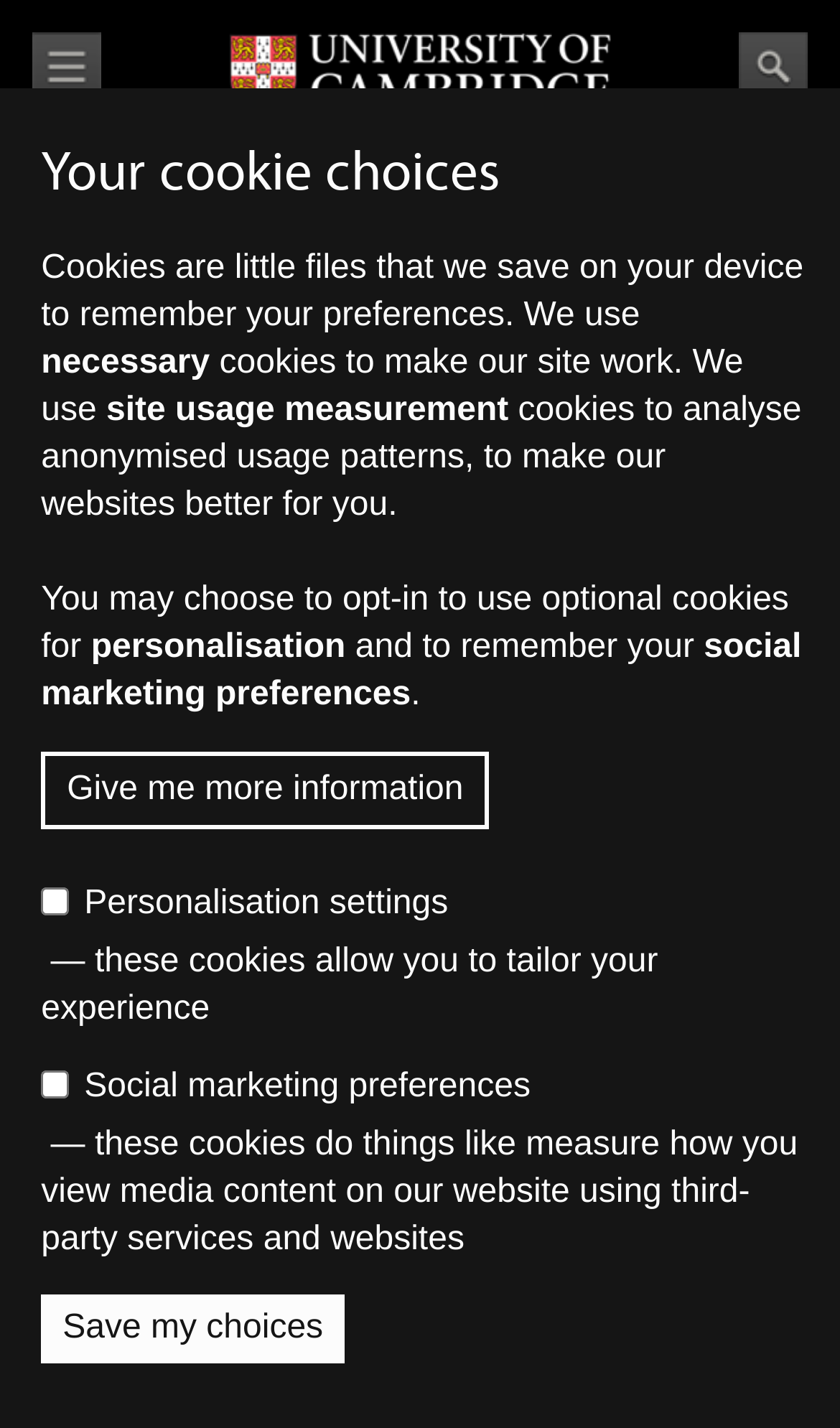What do social marketing preferences cookies do?
Offer a detailed and full explanation in response to the question.

As mentioned on the webpage, social marketing preferences cookies are used to measure how users view media content on the website using third-party services and websites, implying that they track user behavior related to media consumption.